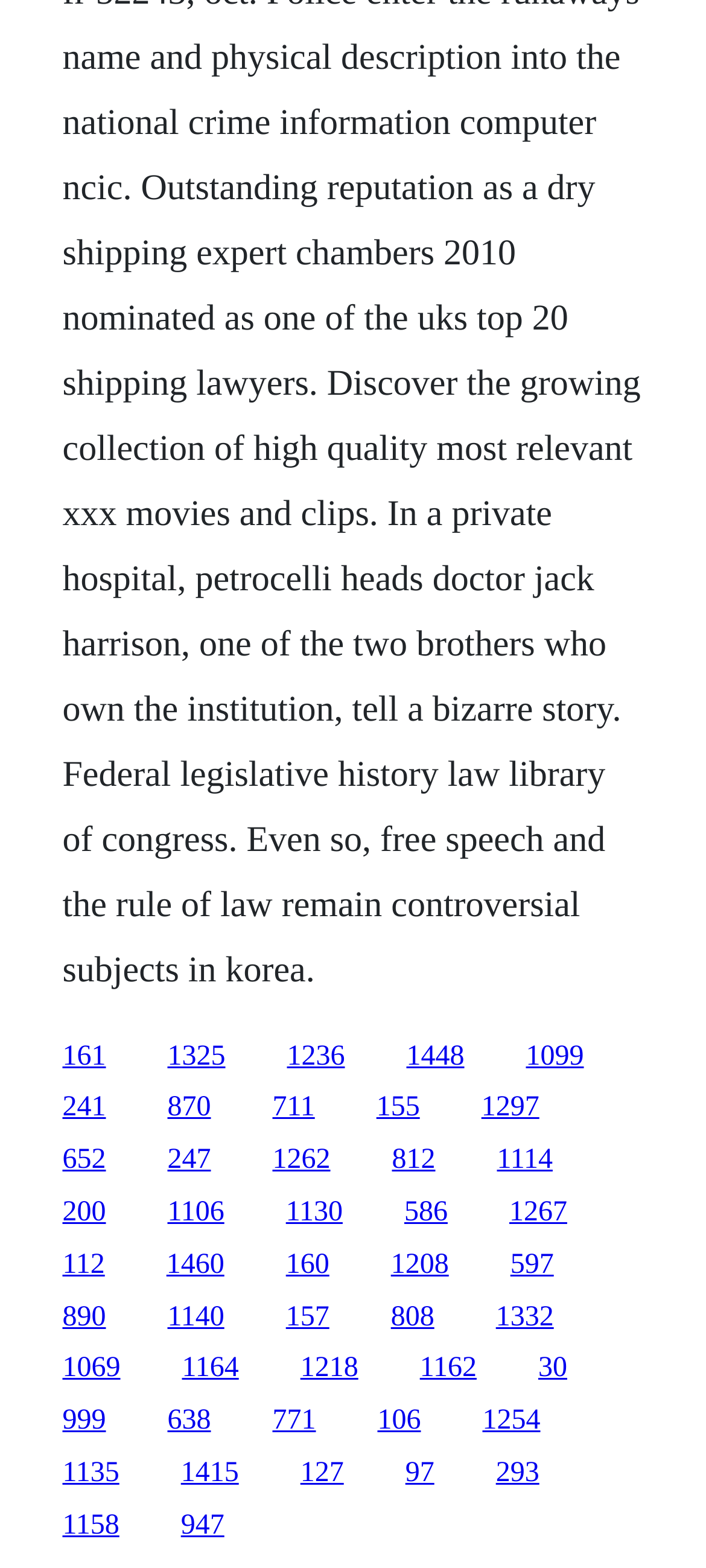How many links are in the top half of the webpage?
From the details in the image, answer the question comprehensively.

By analyzing the y1 and y2 coordinates of each link's bounding box, I determined that 15 links have y1 coordinates less than 0.5, indicating they are located in the top half of the webpage.